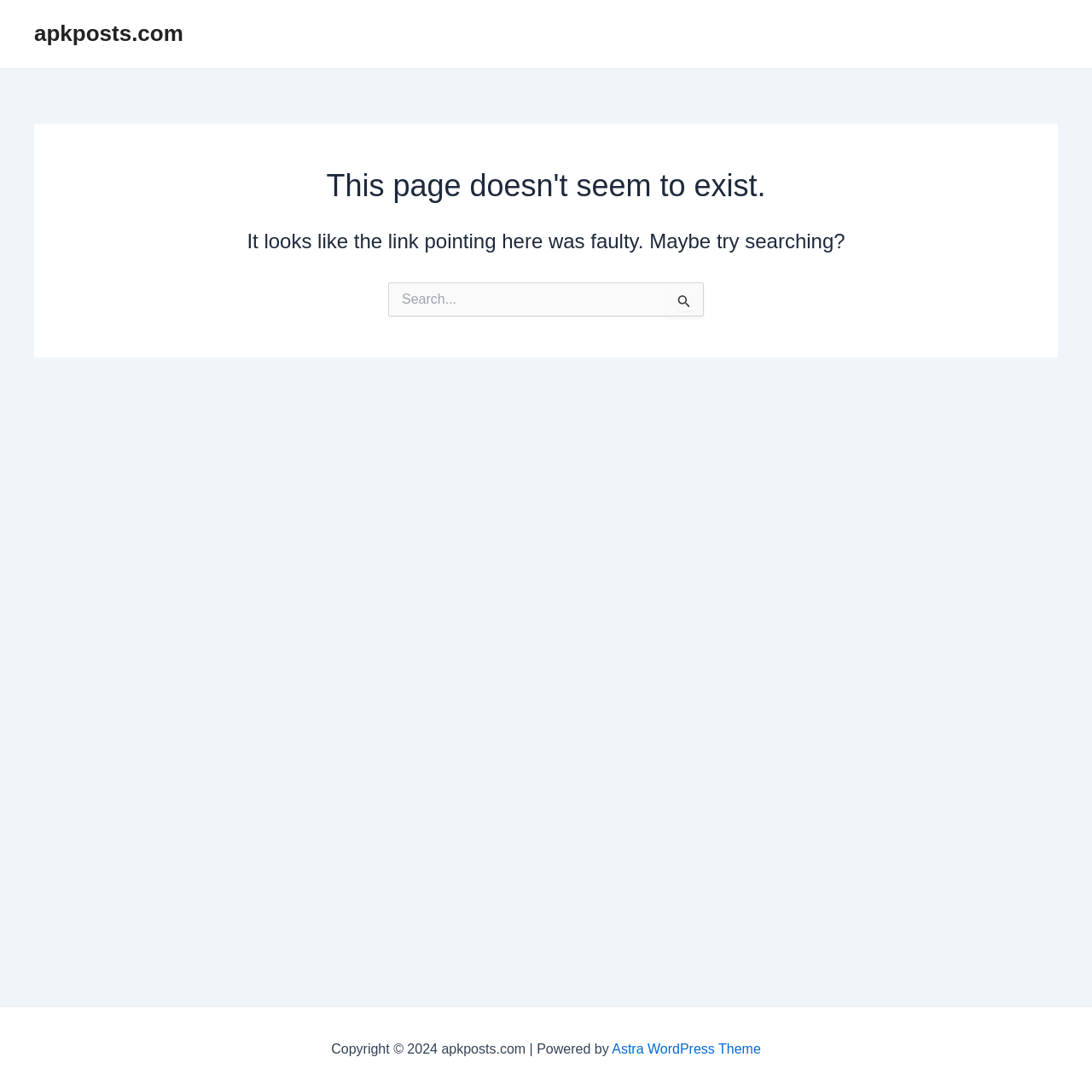Using a single word or phrase, answer the following question: 
What is the suggested action?

Try searching